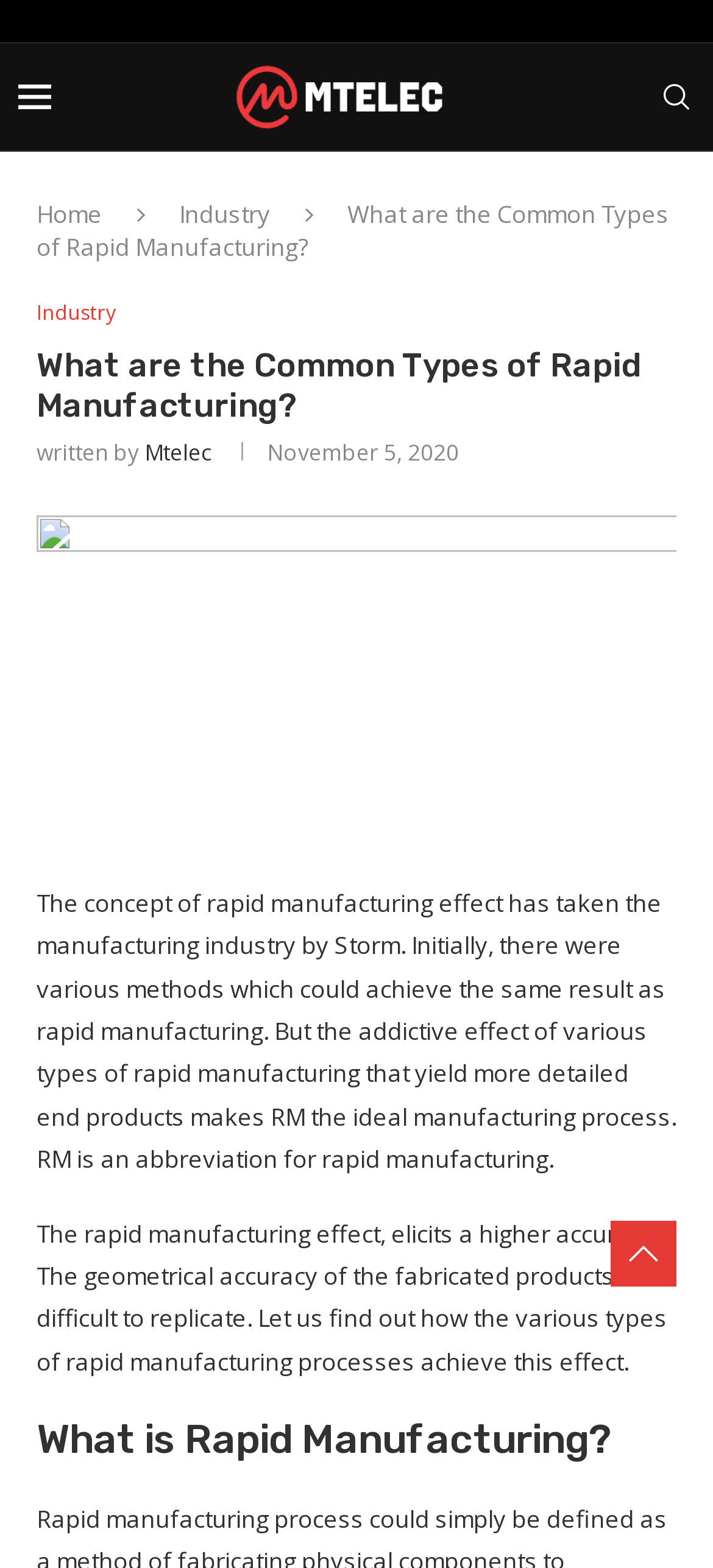Determine which piece of text is the heading of the webpage and provide it.

What are the Common Types of Rapid Manufacturing?